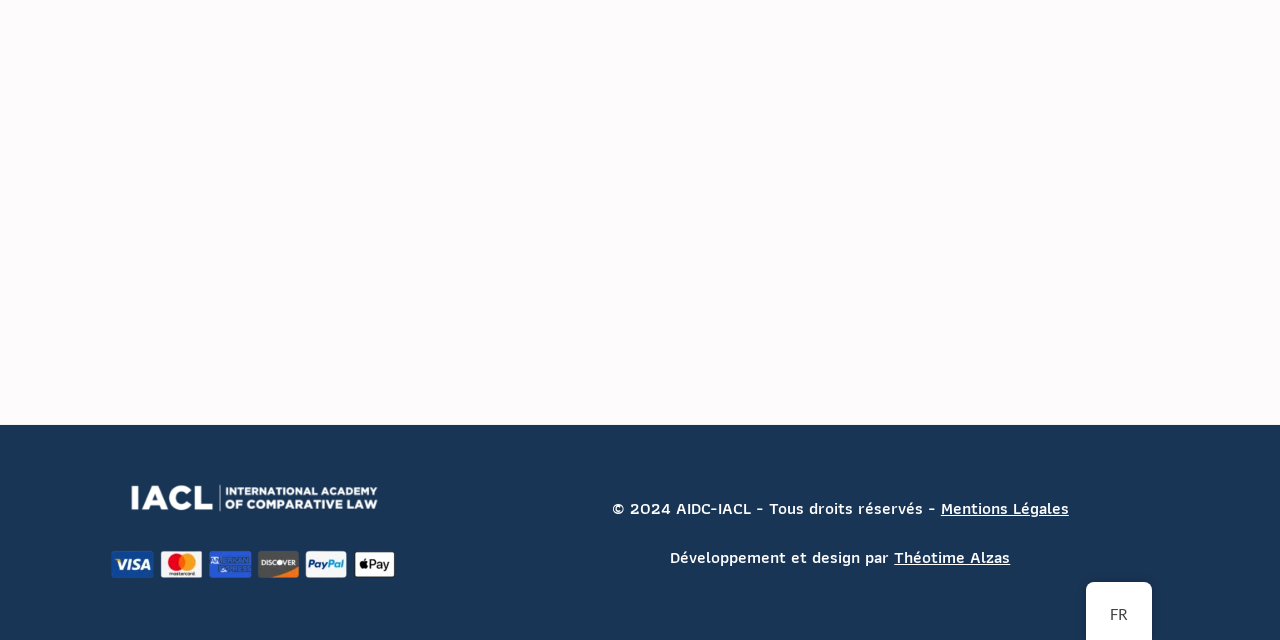Please find the bounding box coordinates (top-left x, top-left y, bottom-right x, bottom-right y) in the screenshot for the UI element described as follows: FR

[0.848, 0.919, 0.9, 1.0]